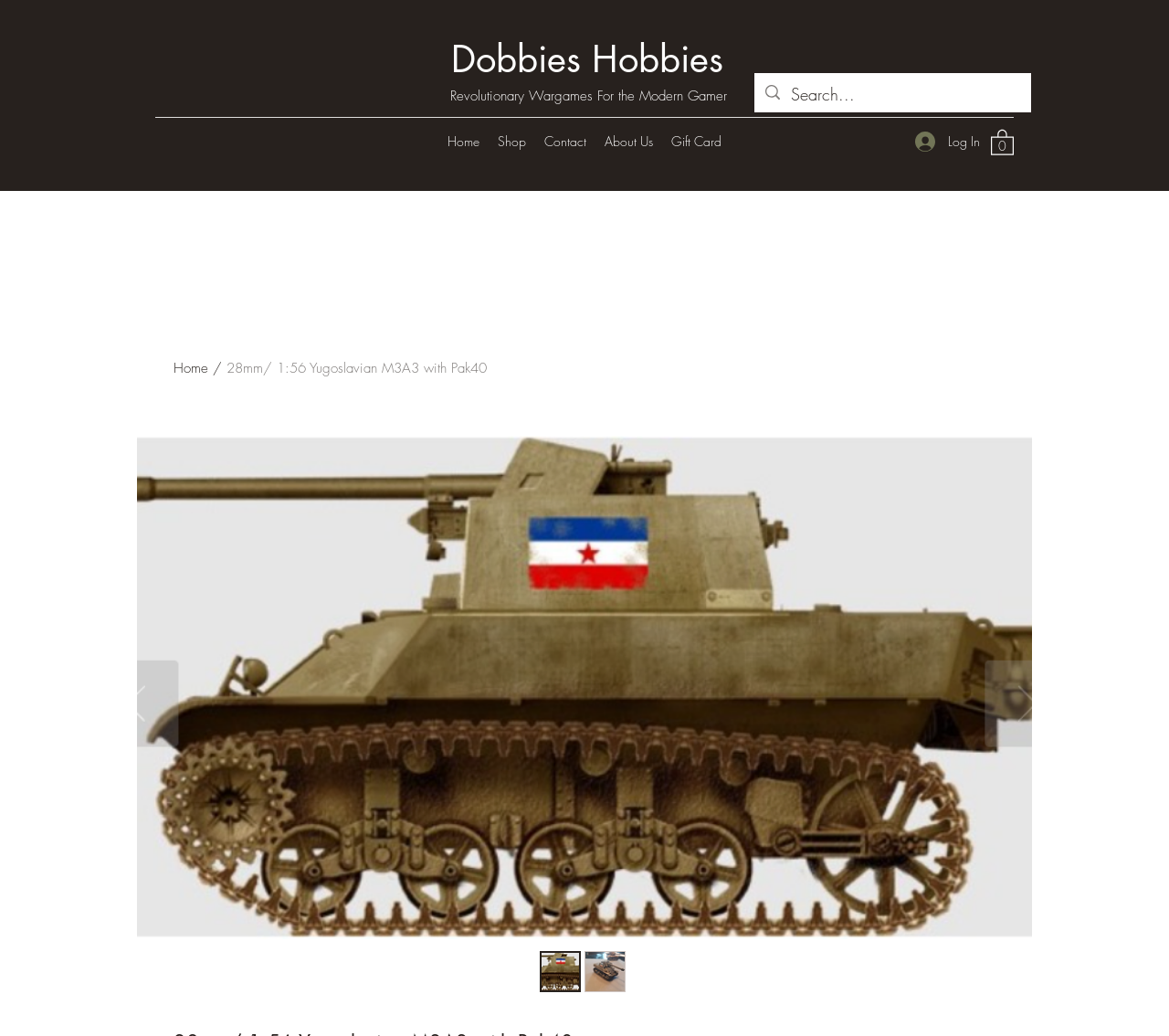Find the bounding box coordinates for the HTML element described in this sentence: "Shop". Provide the coordinates as four float numbers between 0 and 1, in the format [left, top, right, bottom].

[0.418, 0.123, 0.458, 0.15]